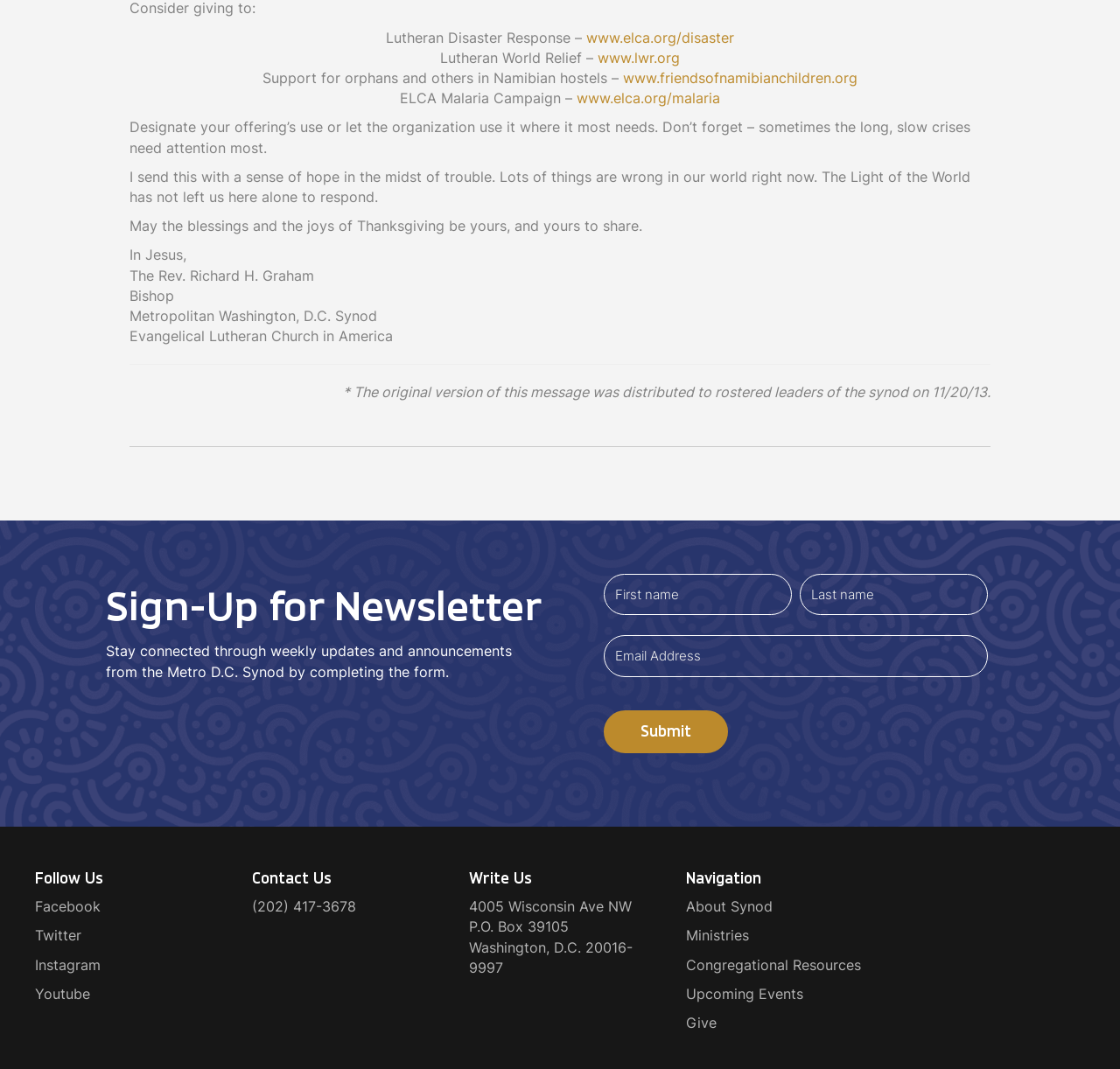What is the address of the organization? Please answer the question using a single word or phrase based on the image.

4005 Wisconsin Ave NW, P.O. Box 39105, Washington, D.C. 20016-9997